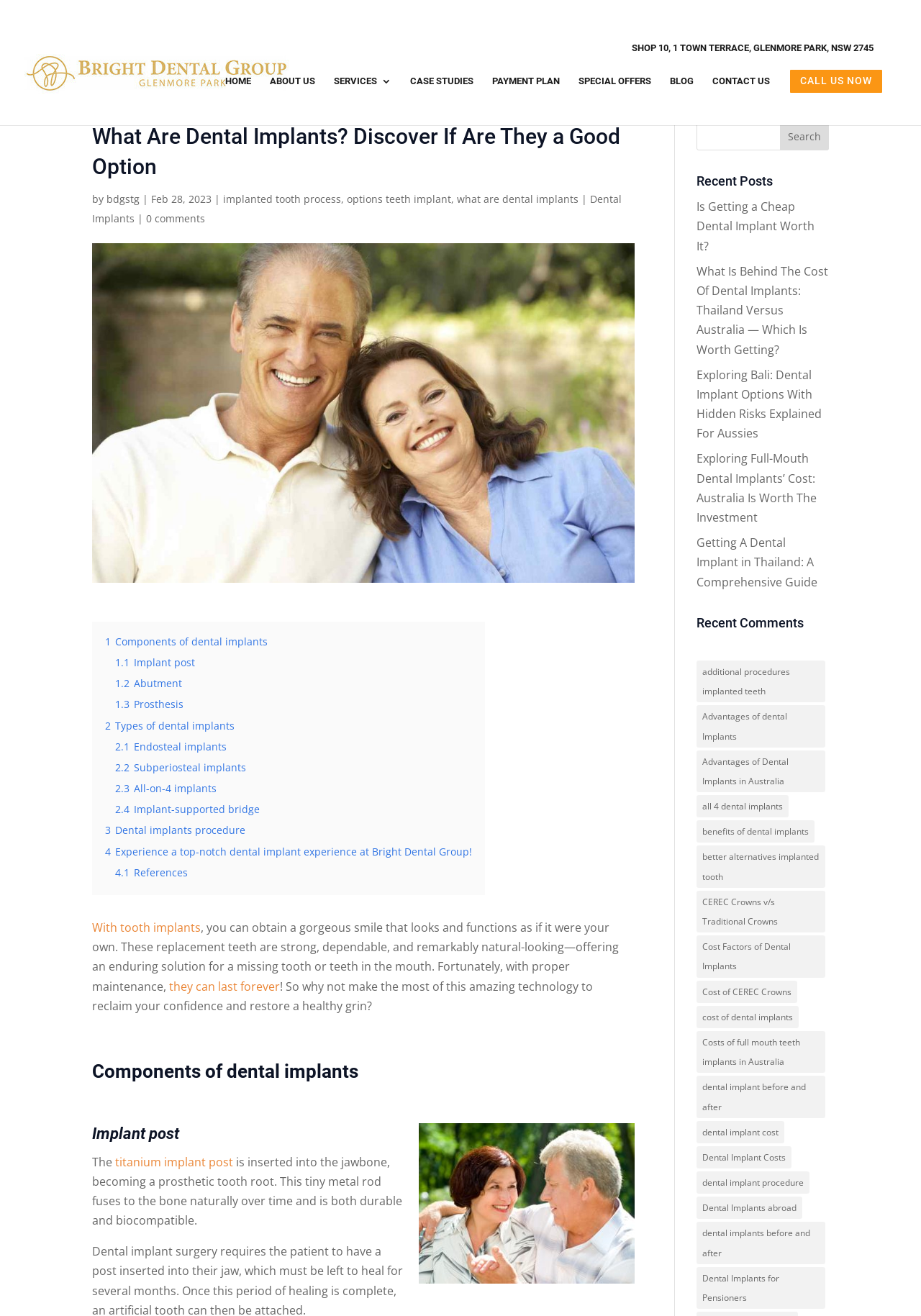Locate the bounding box coordinates of the clickable element to fulfill the following instruction: "Search for something". Provide the coordinates as four float numbers between 0 and 1 in the format [left, top, right, bottom].

[0.756, 0.092, 0.9, 0.114]